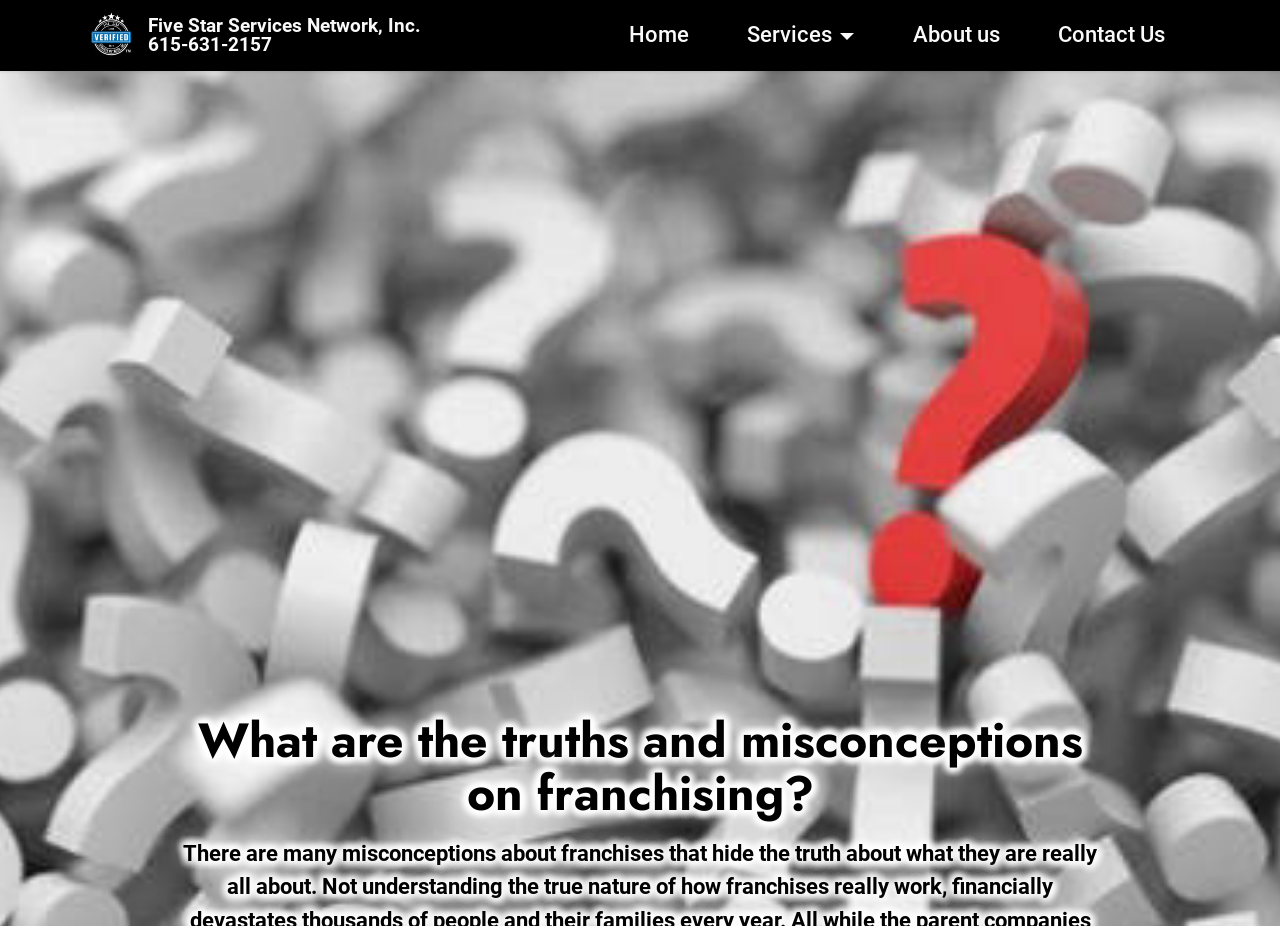What is the phone number mentioned on the webpage?
Look at the image and respond with a one-word or short phrase answer.

615-631-2157